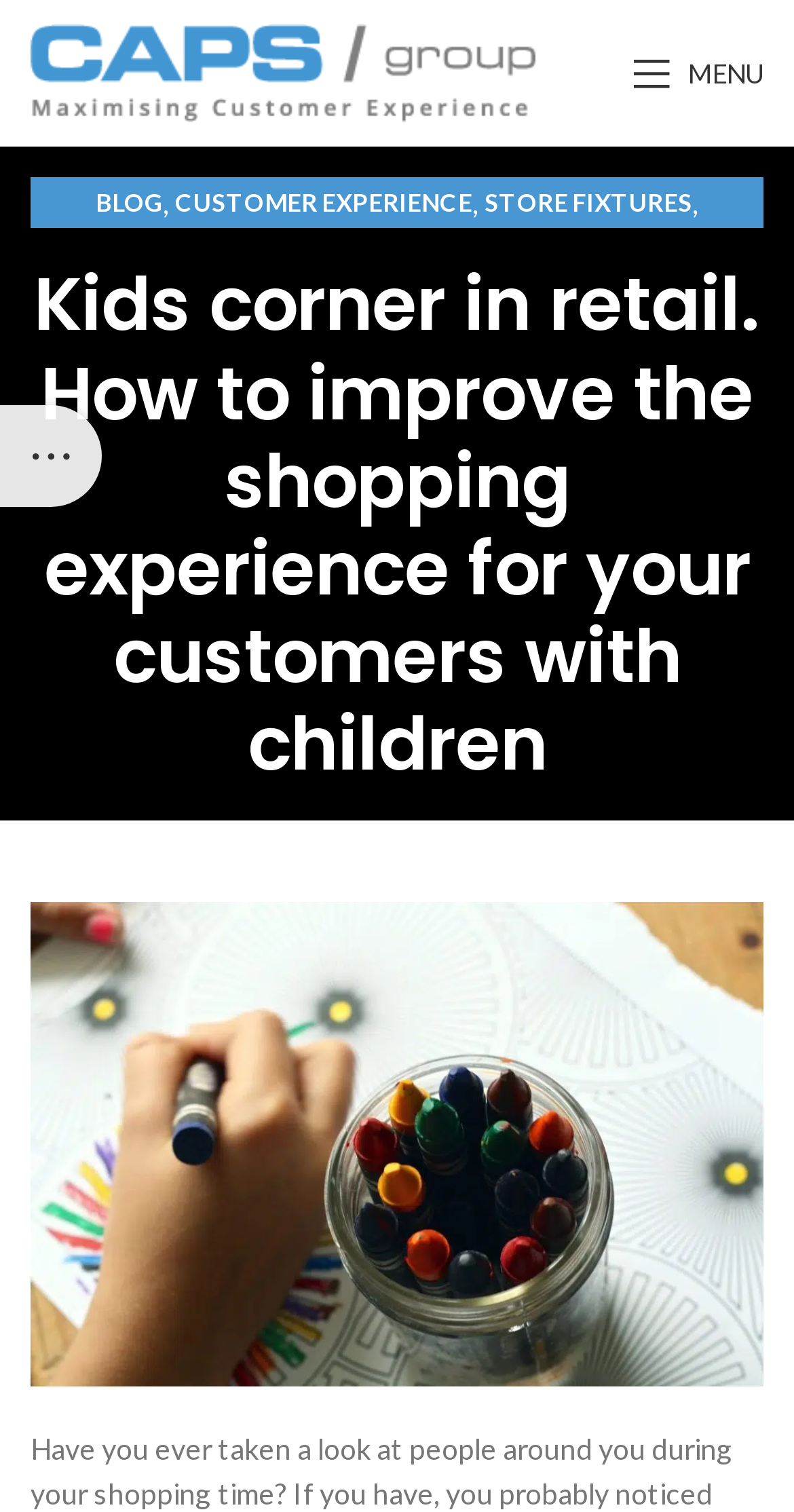What is the main title displayed on this webpage?

Kids corner in retail. How to improve the shopping experience for your customers with children